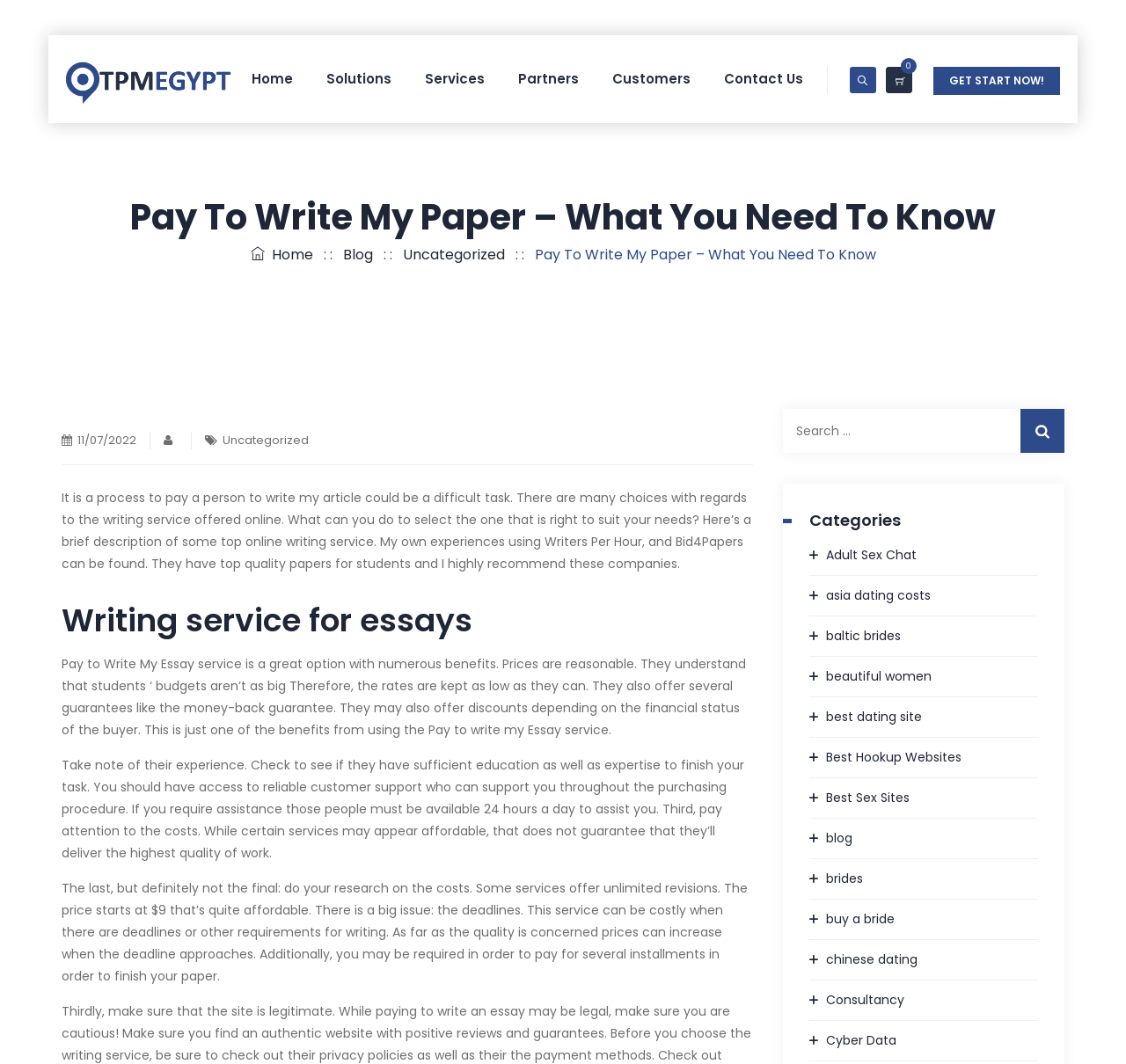What should you check when selecting a writing service?
Analyze the screenshot and provide a detailed answer to the question.

The webpage advises to check the experience and education of the writers, as well as the availability of reliable customer support, when selecting a writing service.